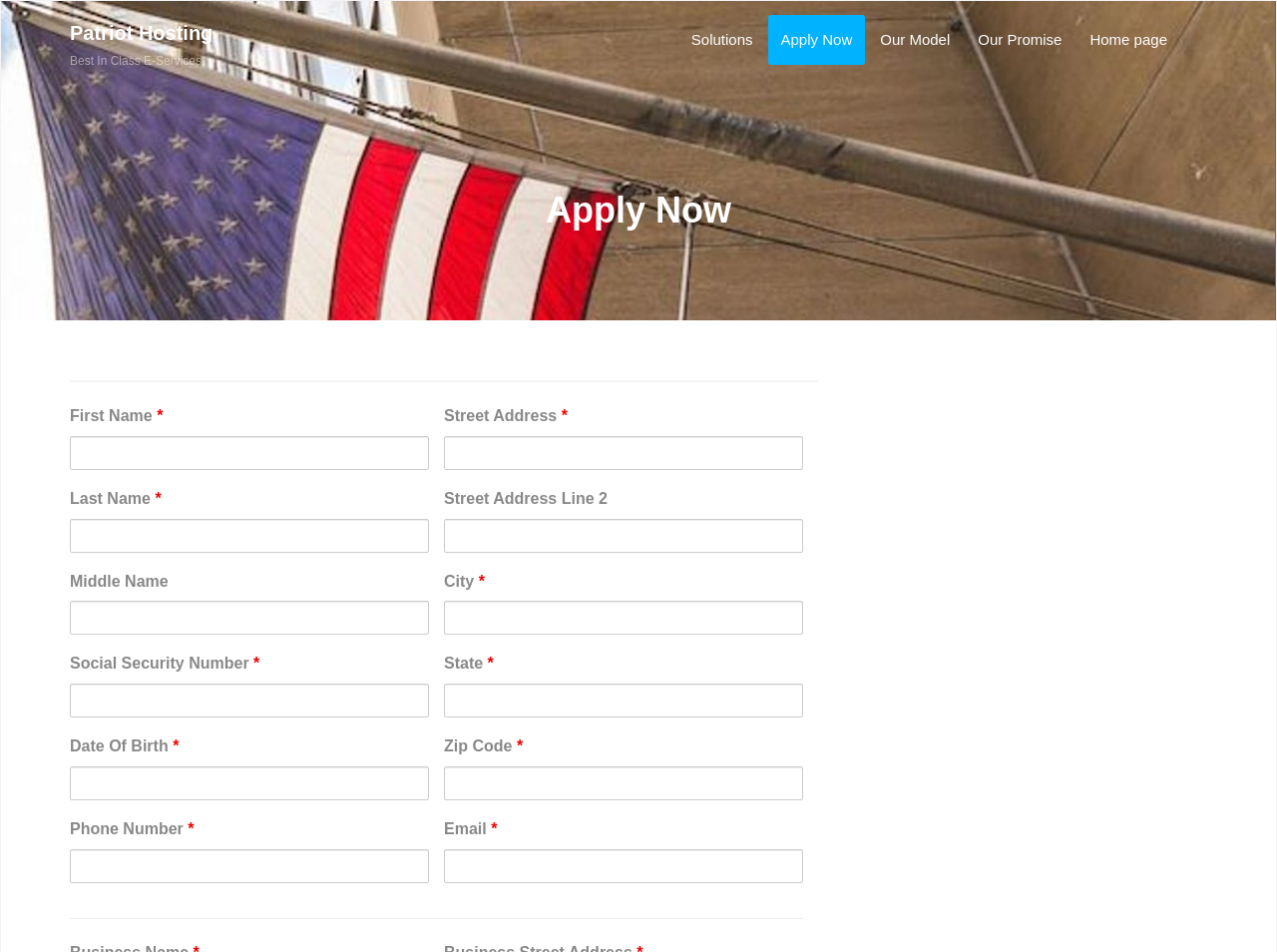Find and specify the bounding box coordinates that correspond to the clickable region for the instruction: "Input phone number".

[0.055, 0.892, 0.336, 0.927]